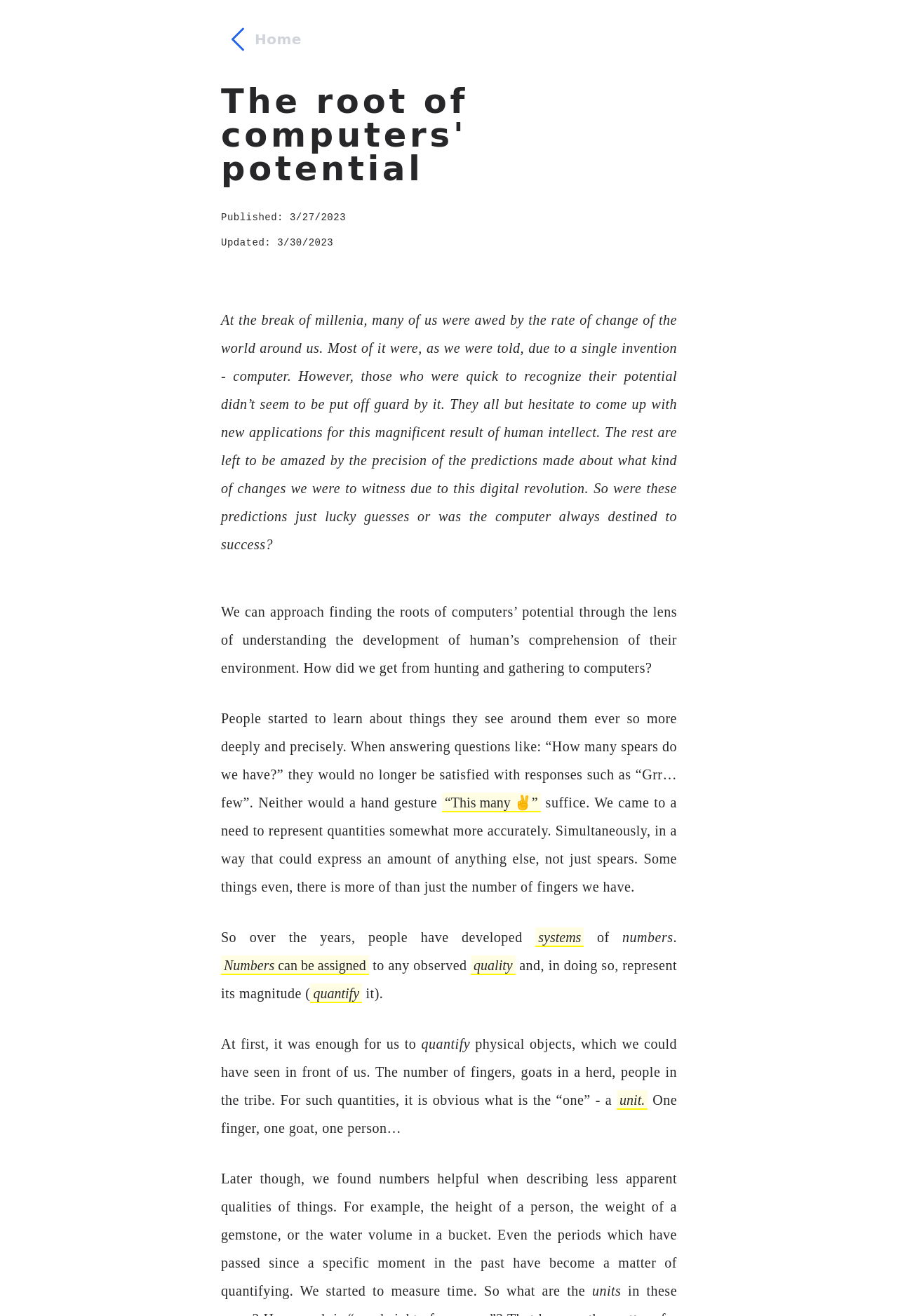Extract the main headline from the webpage and generate its text.

The root of computers' potential